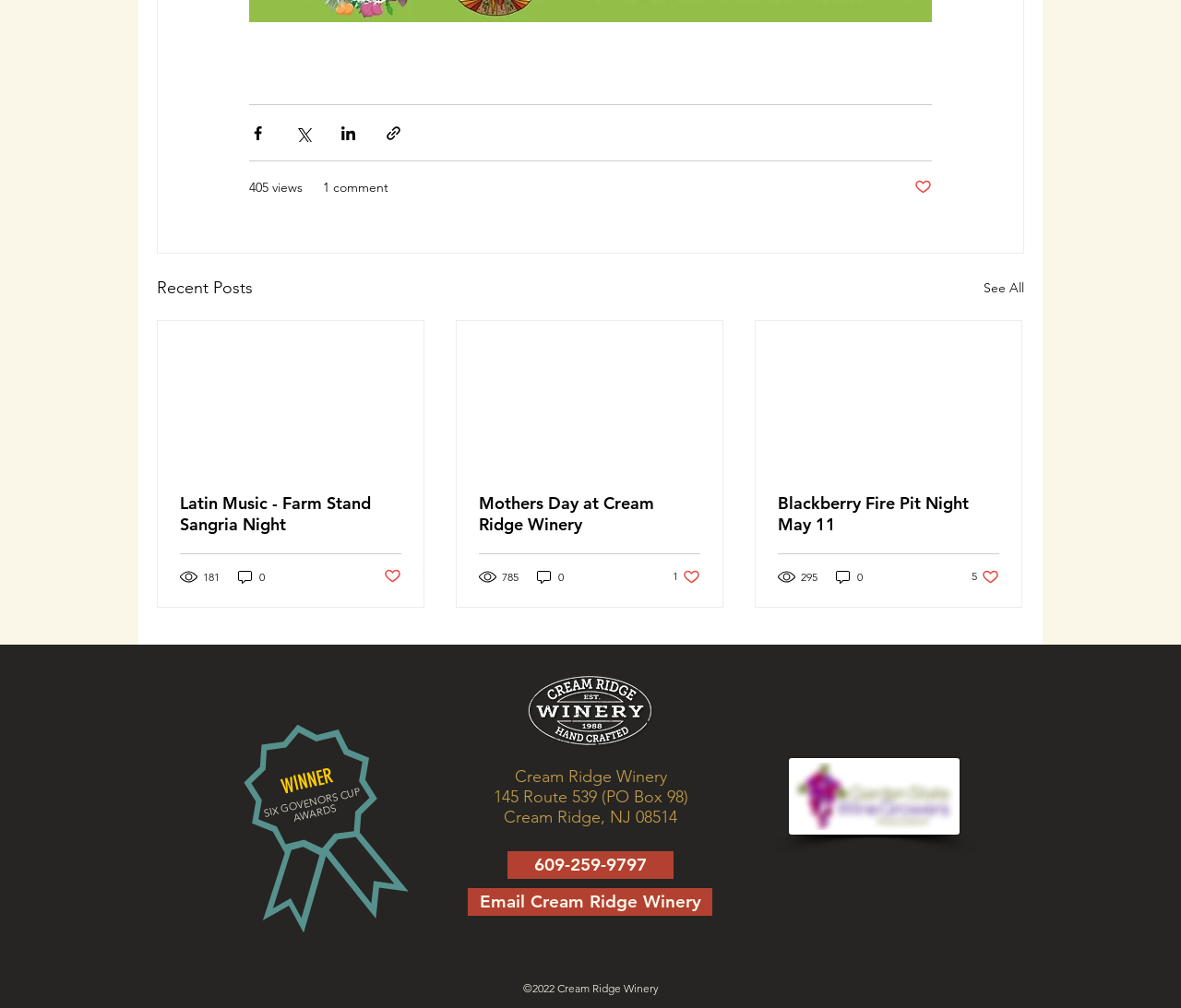What is the phone number of the winery?
Look at the image and respond with a one-word or short-phrase answer.

609-259-9797